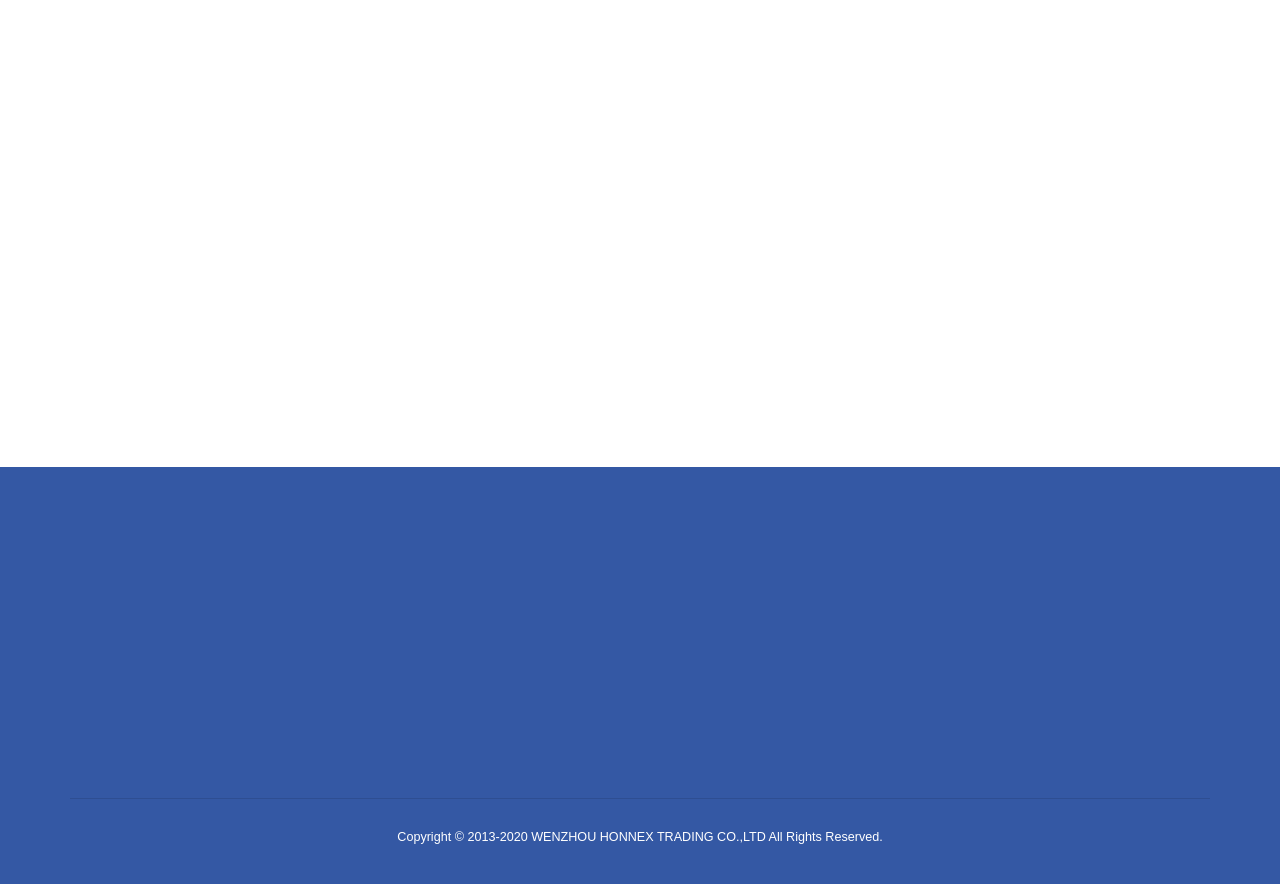Answer the following query concisely with a single word or phrase:
What is the purpose of the form at the bottom?

Feedback